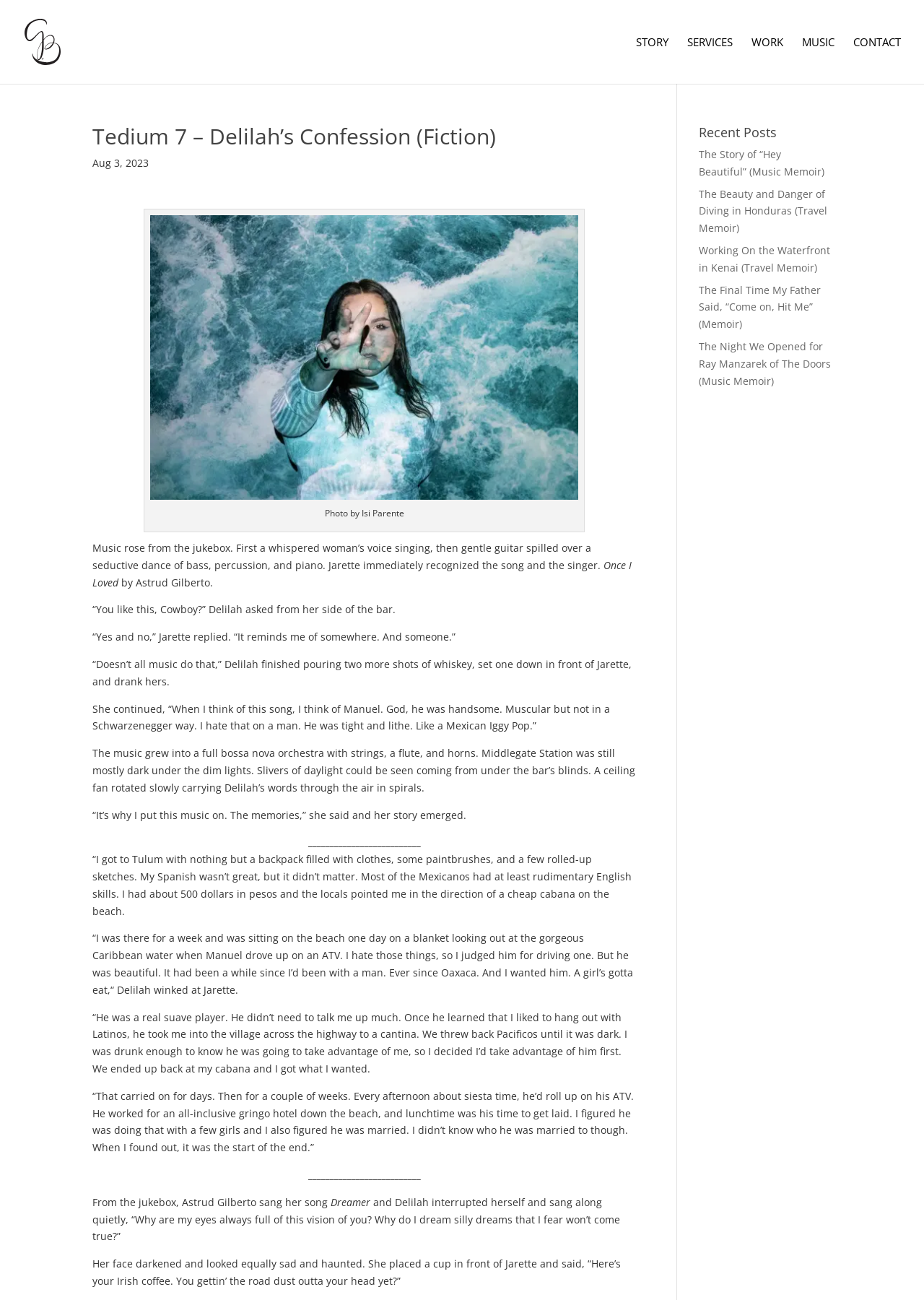Review the image closely and give a comprehensive answer to the question: Where did Delilah meet Manuel?

I found the answer by reading the story and finding the part where Delilah says 'I got to Tulum with nothing but a backpack filled with clothes, some paintbrushes, and a few rolled-up sketches.' which indicates that she met Manuel in Tulum.